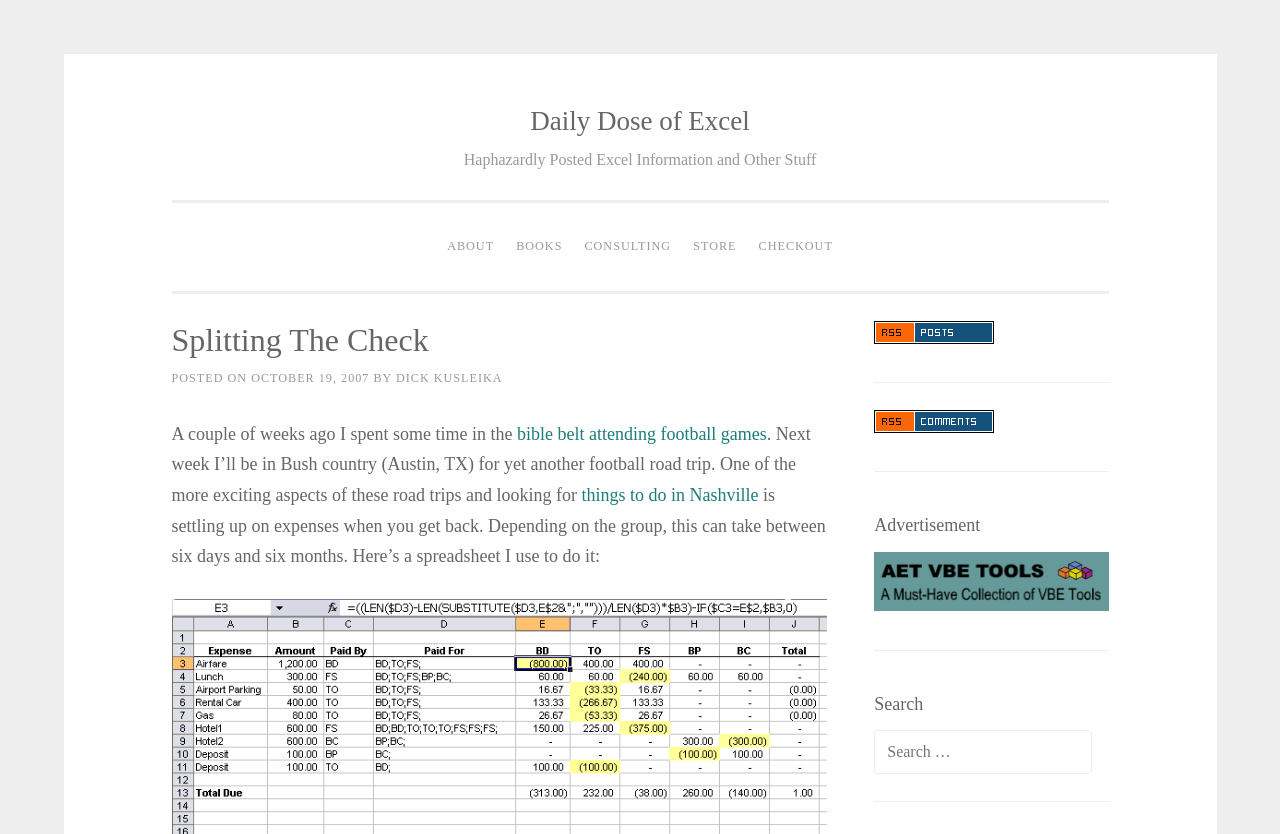Give the bounding box coordinates for the element described as: "Checkout".

[0.586, 0.272, 0.658, 0.32]